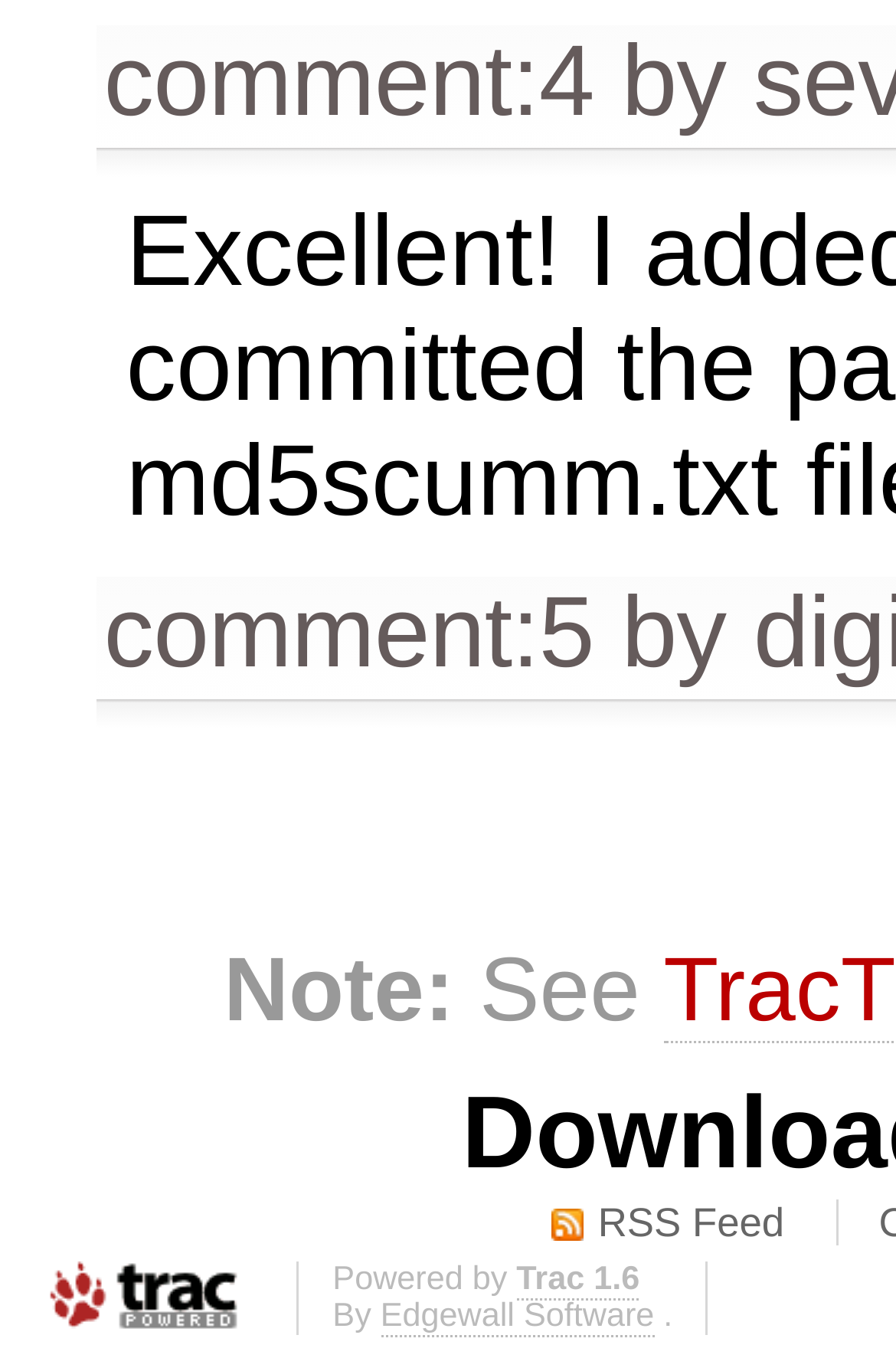Give a one-word or short phrase answer to this question: 
What is the last word on the webpage?

.